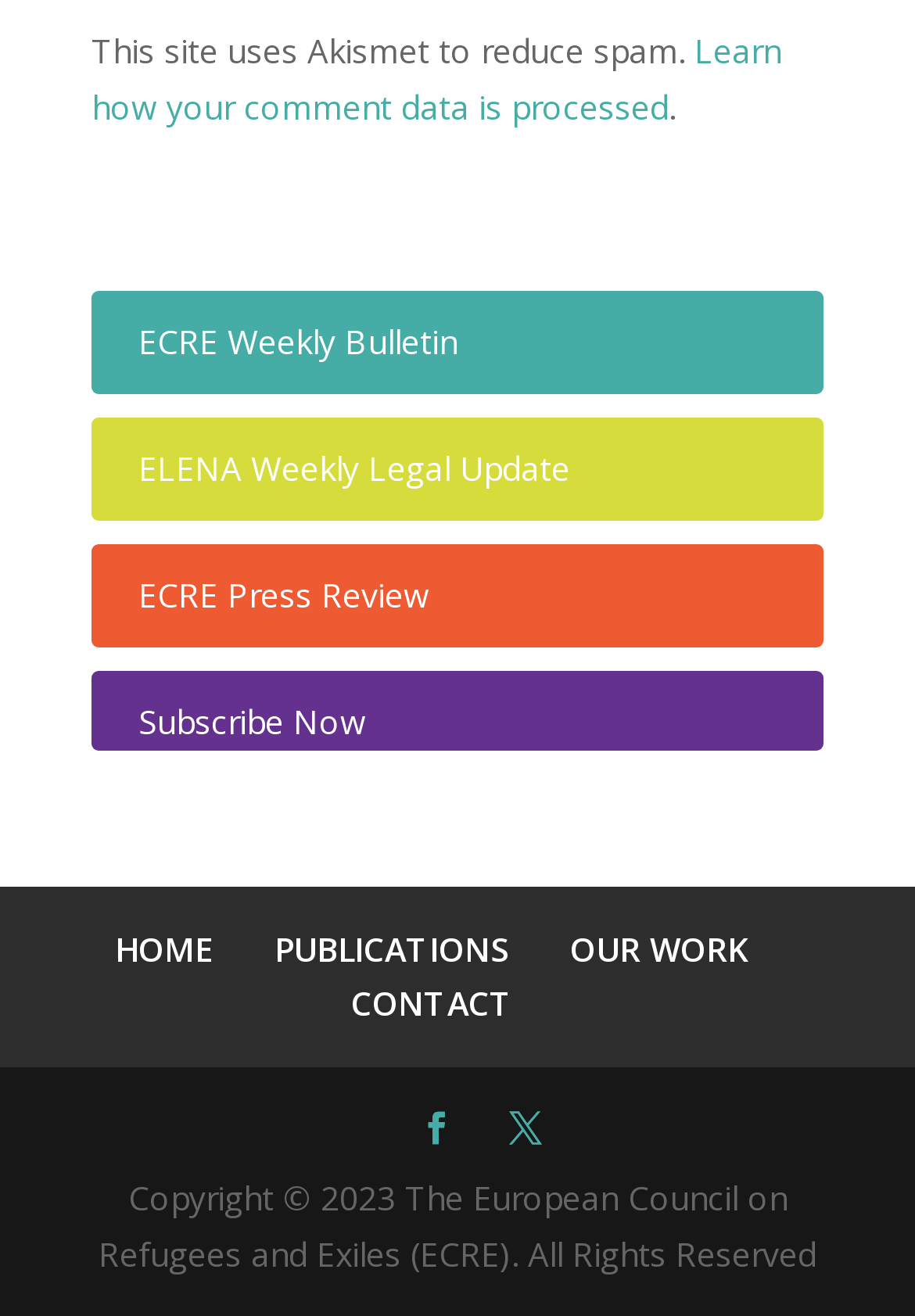Look at the image and give a detailed response to the following question: What are the main sections of the website?

The links at the top of the page, including 'HOME', 'PUBLICATIONS', 'OUR WORK', and 'CONTACT', suggest that these are the main sections or categories of the website.